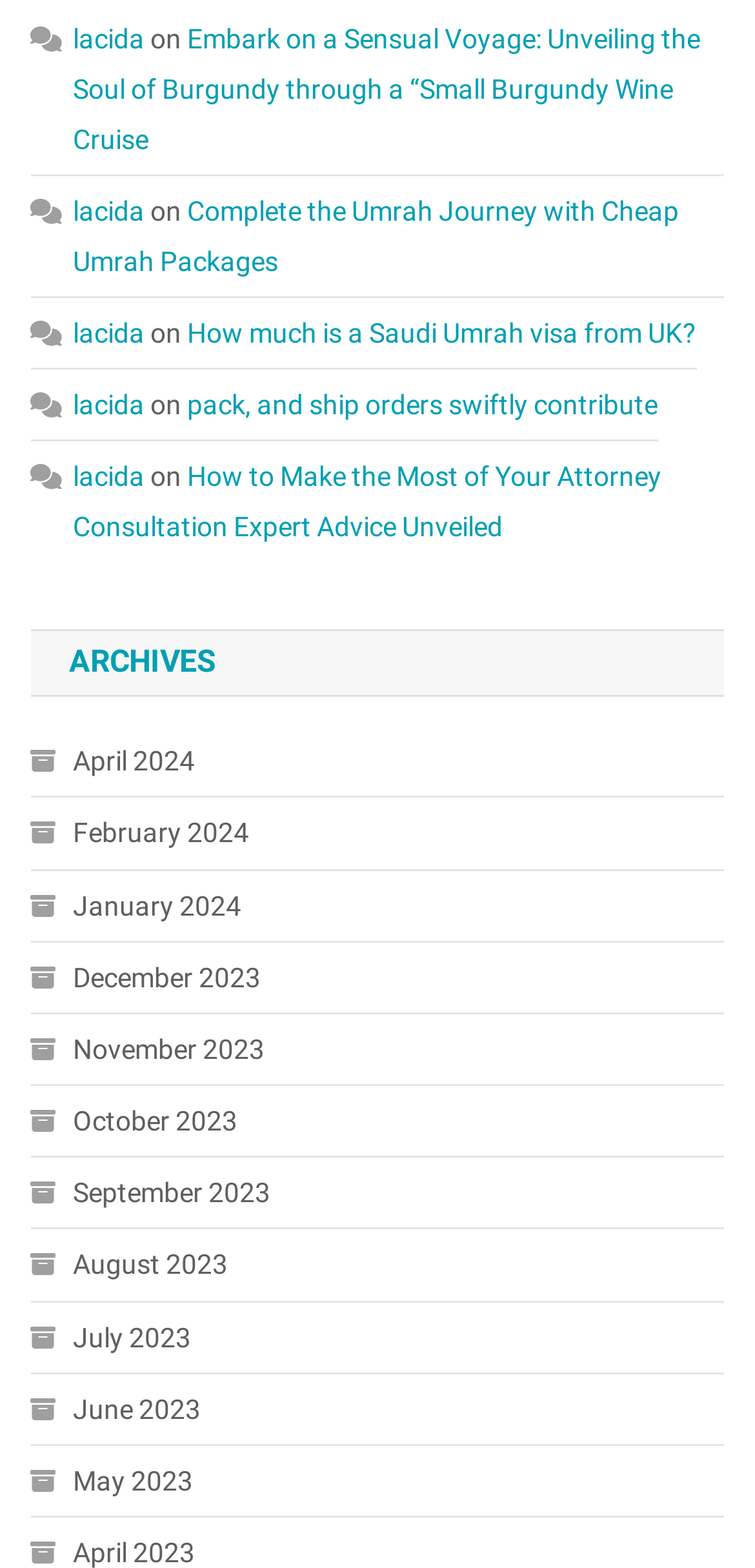Give a one-word or one-phrase response to the question:
How many articles are on this webpage?

5